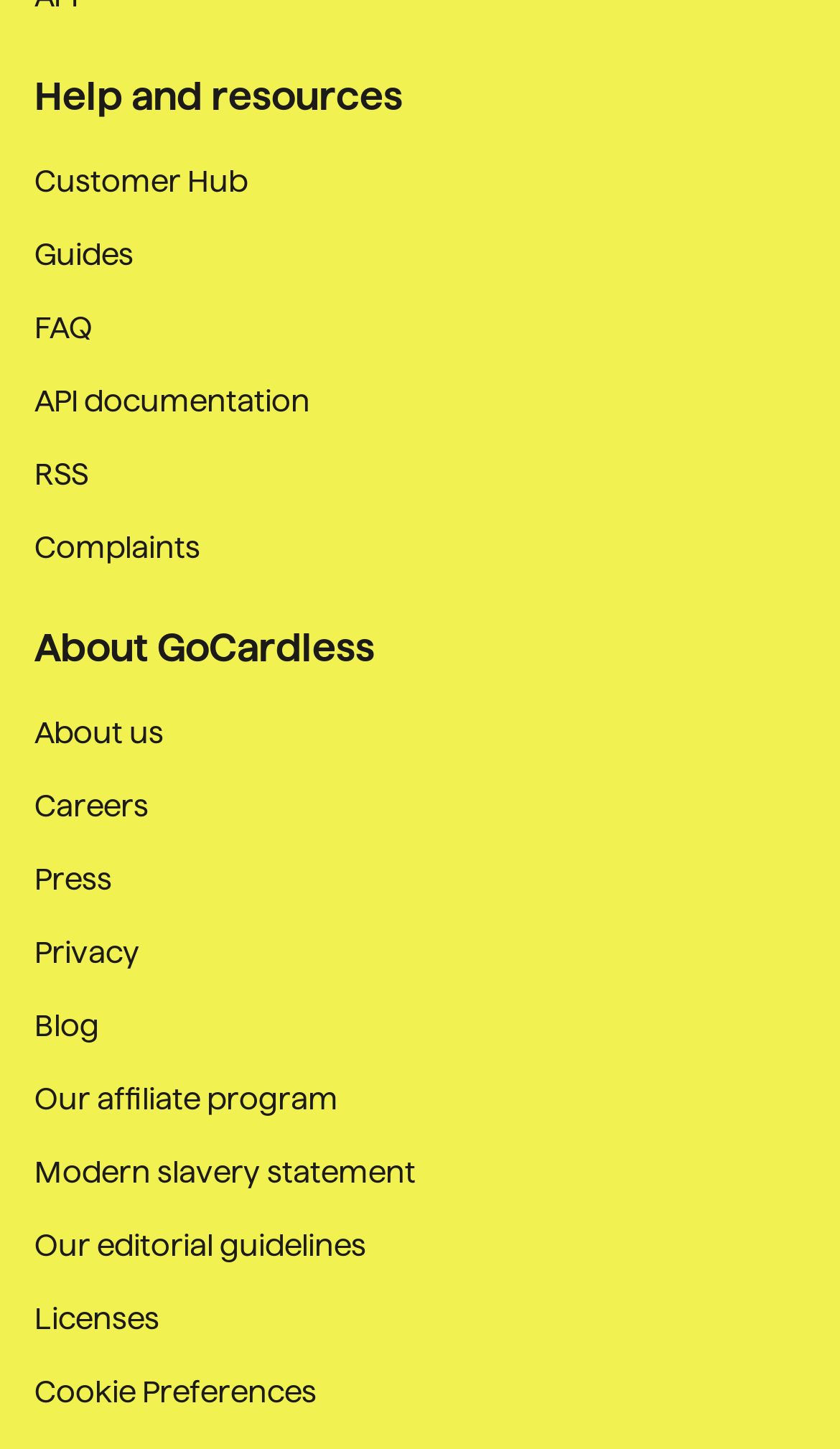Identify the bounding box coordinates of the element to click to follow this instruction: 'View FAQ'. Ensure the coordinates are four float values between 0 and 1, provided as [left, top, right, bottom].

[0.041, 0.211, 0.11, 0.241]